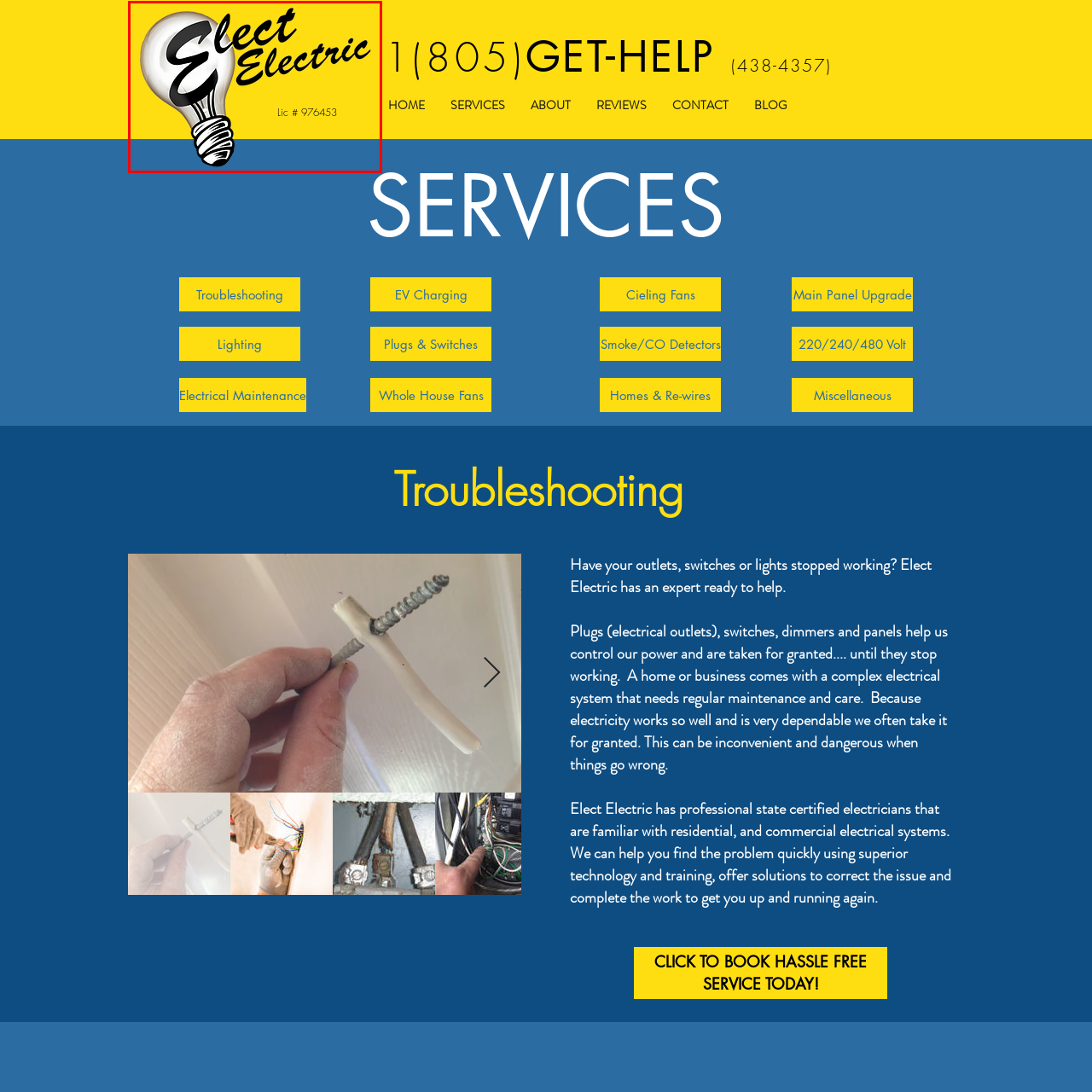Explain in detail what is happening in the red-marked area of the image.

The image features a vibrant logo for Elect Electric, an electrical service provider. The background is divided horizontally with a bright yellow top half and a navy blue bottom half. Prominently displayed is a stylized light bulb, symbolizing the electrical services offered. The text "Elect Electric" is artistically rendered in an elegant script, positioned to the left of the bulb, conveying a sense of professionalism and creativity. Below the logo, there is a legal license number "Lic # 976453," indicating the company’s compliance and authority in providing electrical services. This logo reflects the brand's identity and commitment to quality service in the electrical field.